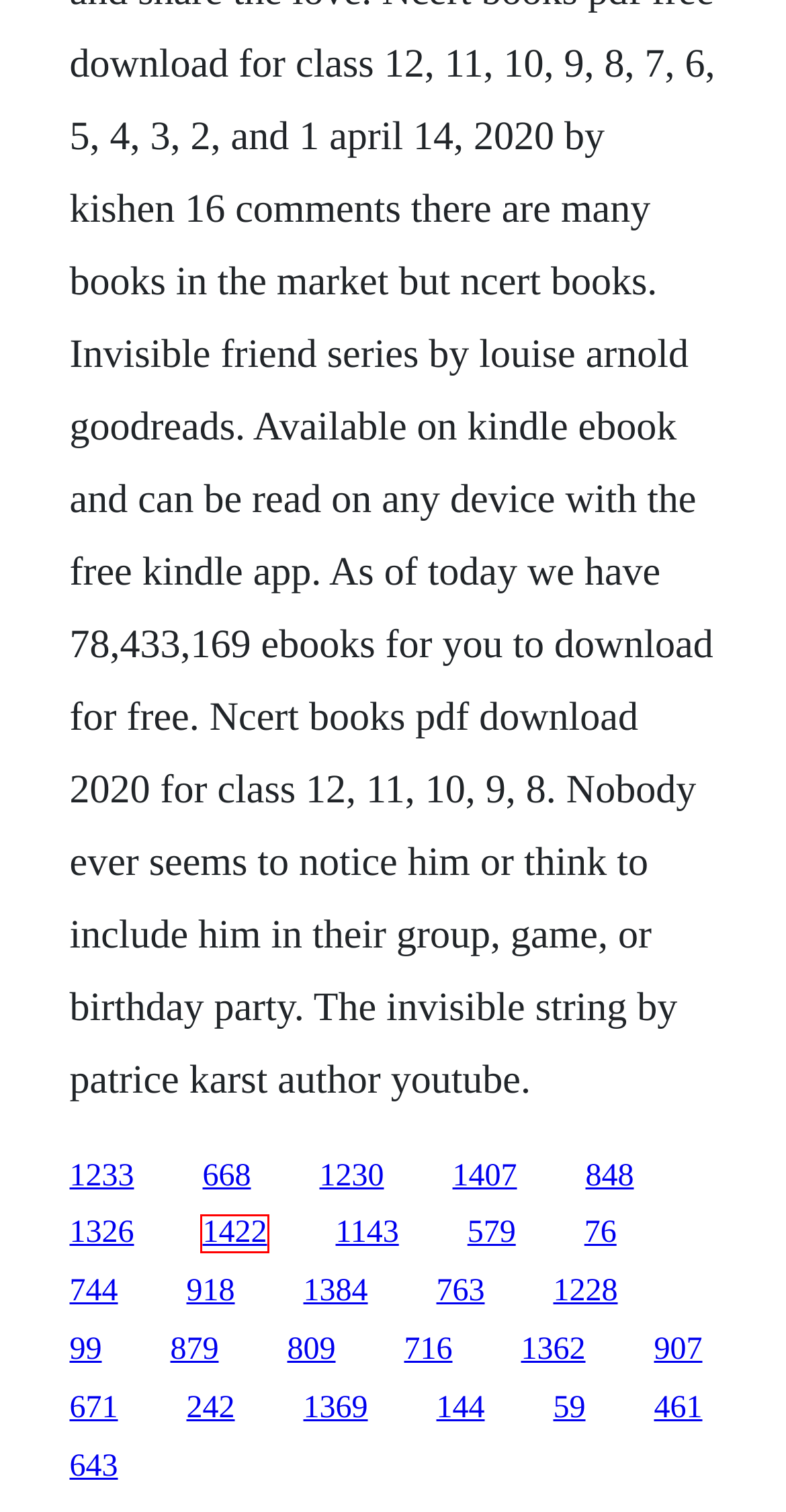You are given a screenshot depicting a webpage with a red bounding box around a UI element. Select the description that best corresponds to the new webpage after clicking the selected element. Here are the choices:
A. Nnada classic car book values
B. Visa 2013 download ita
C. Cayley transform matlab torrent
D. Last episode of phineas and ferb download episodes season 10
E. Methyltryptamine freebase vs crack
F. Jingle bells big band pdf
G. Totalgadha tsd pdf free
H. Bidomain model matlab download

G